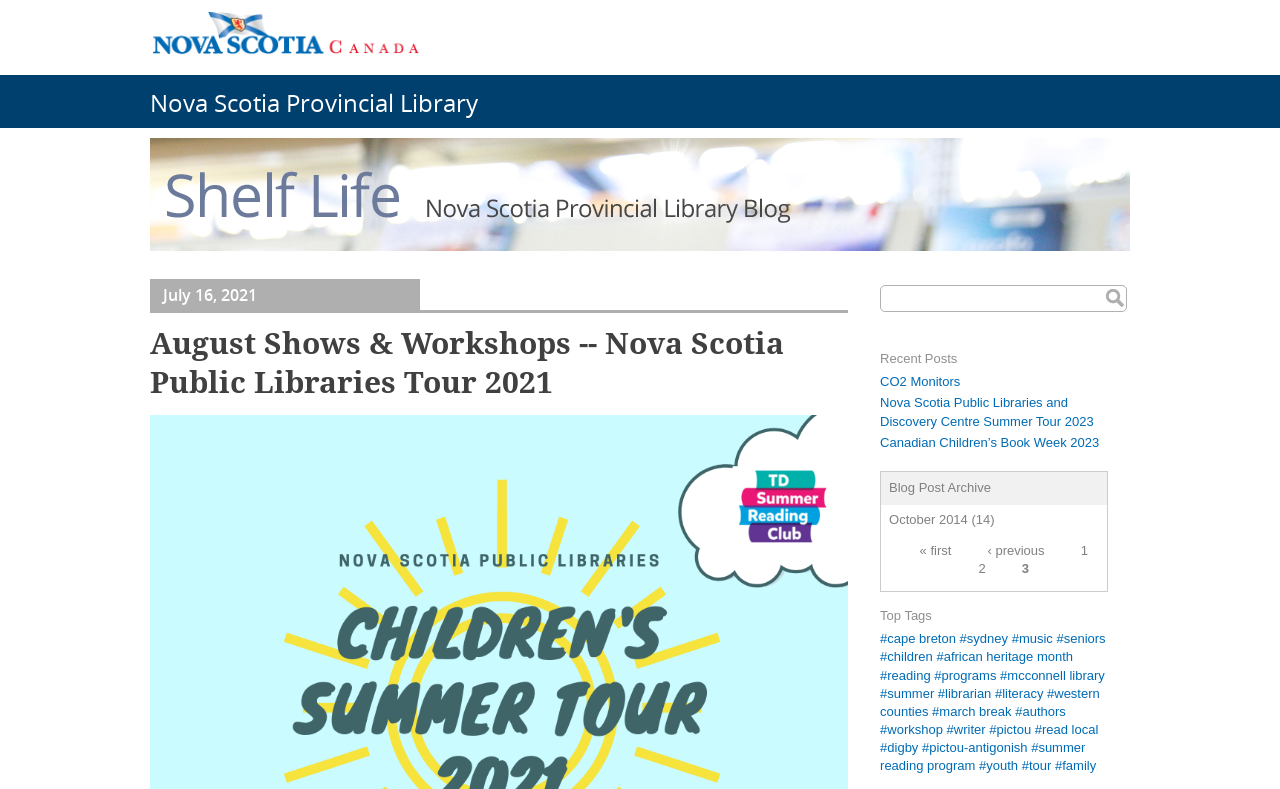Write an exhaustive caption that covers the webpage's main aspects.

This webpage appears to be a blog or news page from the Nova Scotia Provincial Library. At the top left, there is a link to the "Government of Nova Scotia" with an accompanying image. Next to it is a heading that reads "Nova Scotia Provincial Library". 

Below these elements, there is a horizontal section containing a link with the date "July 16, 2021", a heading that reads "August Shows & Workshops -- Nova Scotia Public Libraries Tour 2021", a search box with a placeholder text "Enter the terms you wish to search for.", and a button with an ellipsis. 

On the right side of the page, there are several sections. The first section is headed "Recent Posts" and lists three links to recent blog posts. Below this is a section headed "Blog Post Archive" with a link to "October 2014" and a number in parentheses. 

Further down, there is a section headed "Pages" with links to page numbers and navigation buttons. Next to it is a section headed "Top Tags" with numerous links to various tags, such as "#cape breton", "#music", "#seniors", and many more.